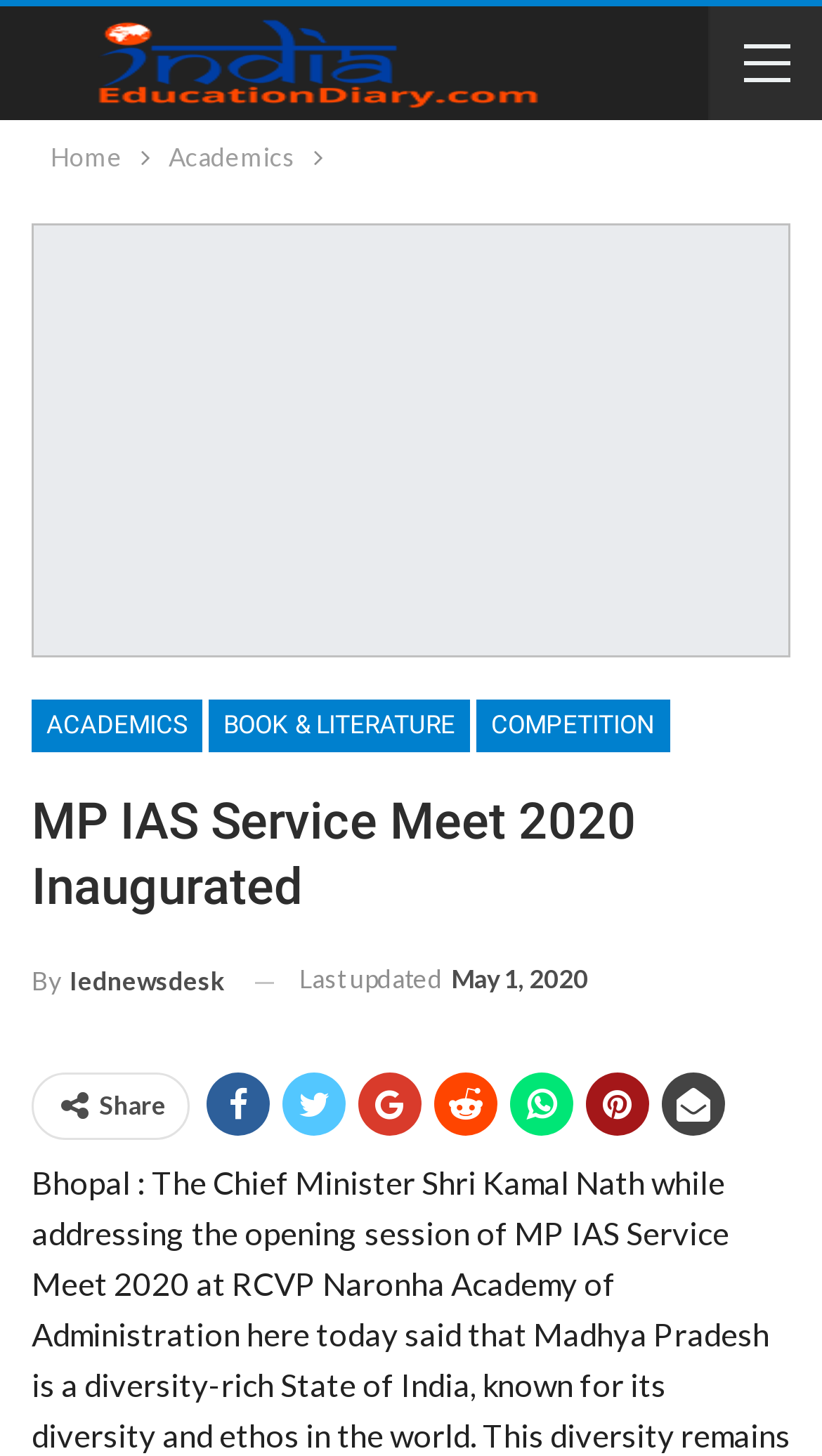Please find and give the text of the main heading on the webpage.

MP IAS Service Meet 2020 Inaugurated